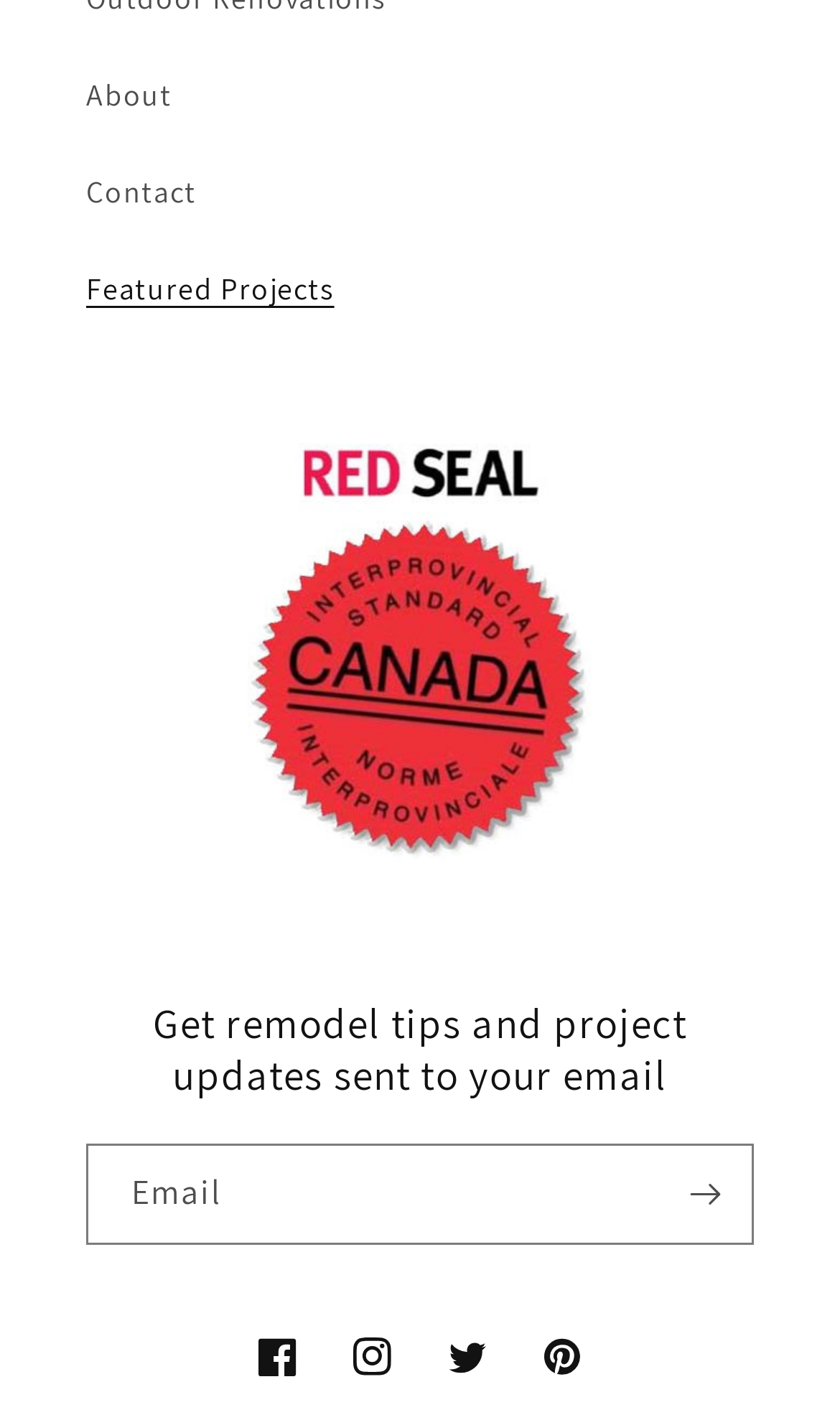How many social media links are there?
Relying on the image, give a concise answer in one word or a brief phrase.

4